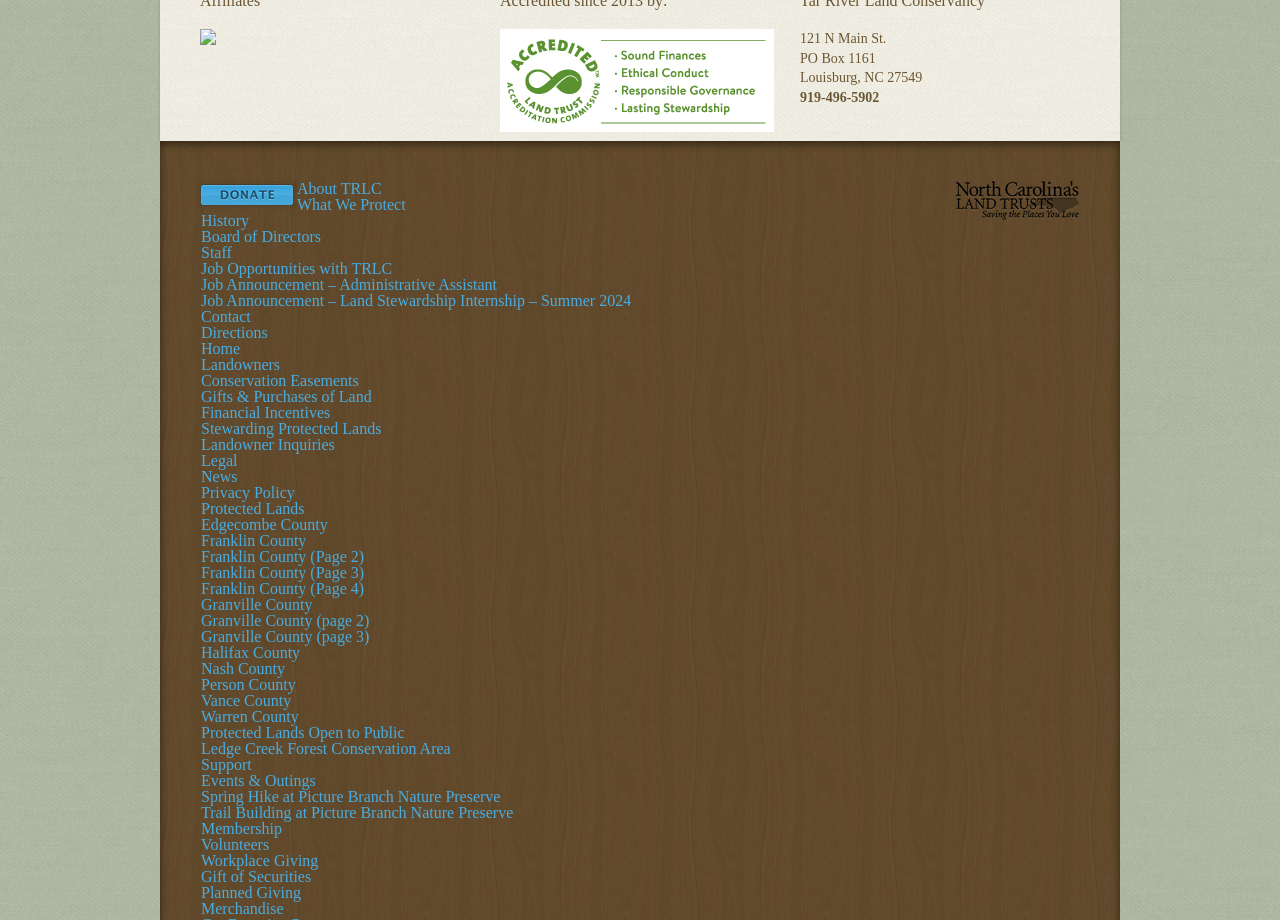Please provide a comprehensive answer to the question based on the screenshot: How many counties are listed on the webpage?

I counted the number of links with county names, such as 'Edgecombe County', 'Franklin County', etc. and found that there are 9 counties listed on the webpage.